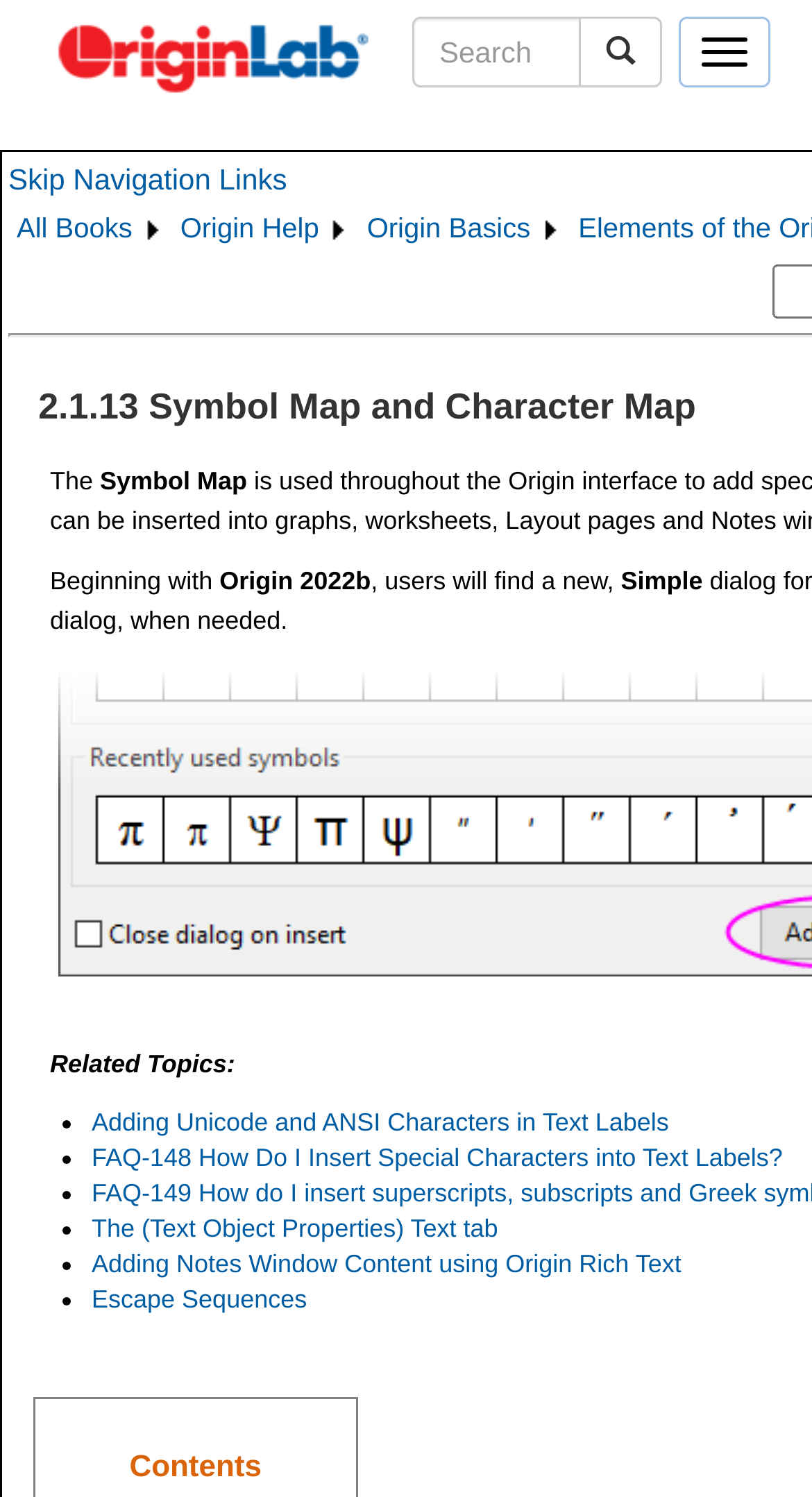What is the purpose of the 'Search' textbox?
Offer a detailed and exhaustive answer to the question.

The 'Search' textbox is located at the top of the webpage, and its purpose is to allow users to search for specific topics or keywords within the website, making it easier to find relevant information.